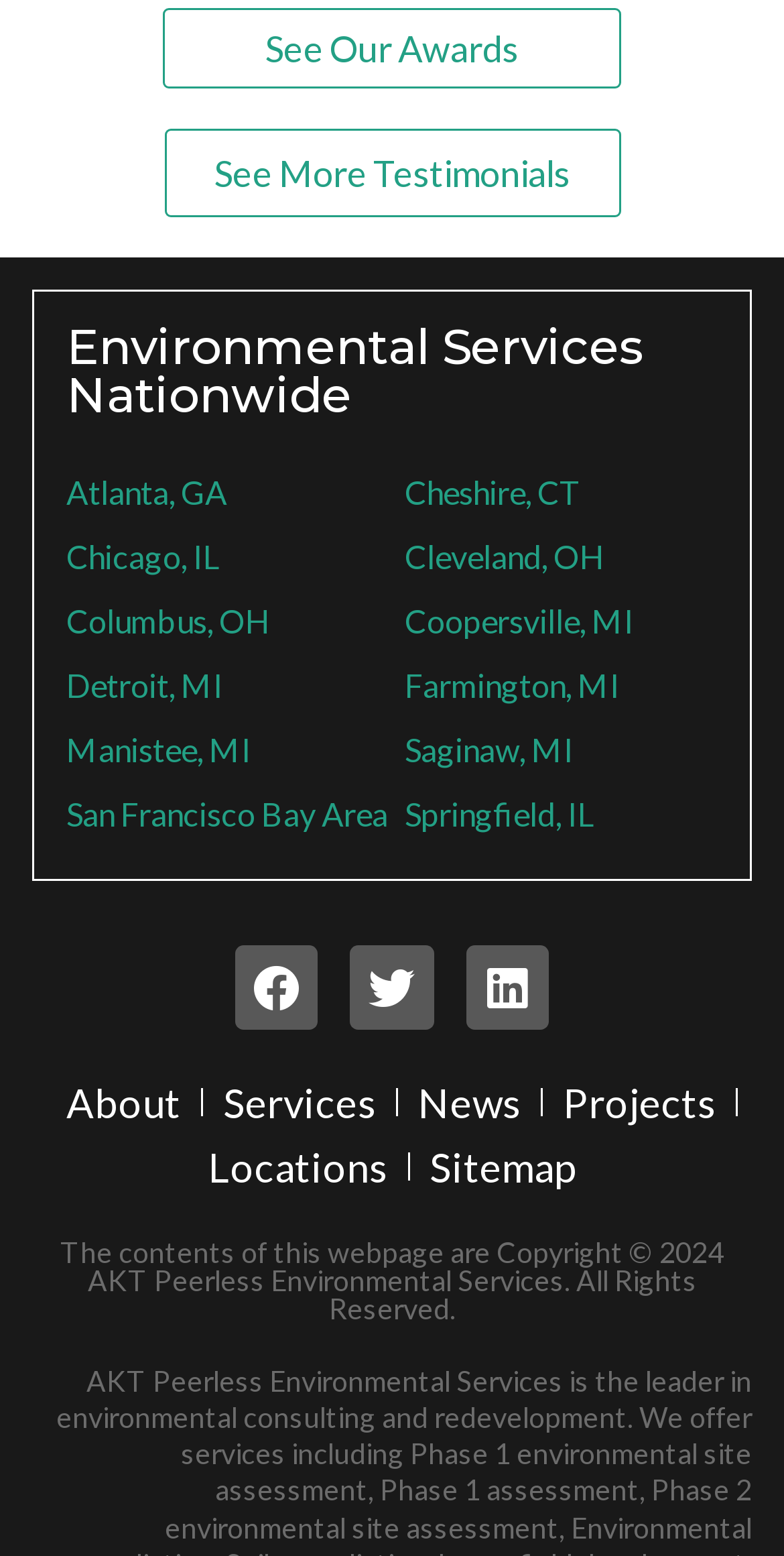What is the copyright year of this webpage?
Please answer the question with a detailed and comprehensive explanation.

I found the copyright information at the bottom of the webpage, which states 'Copyright © 2024 AKT Peerless Environmental Services. All Rights Reserved'.